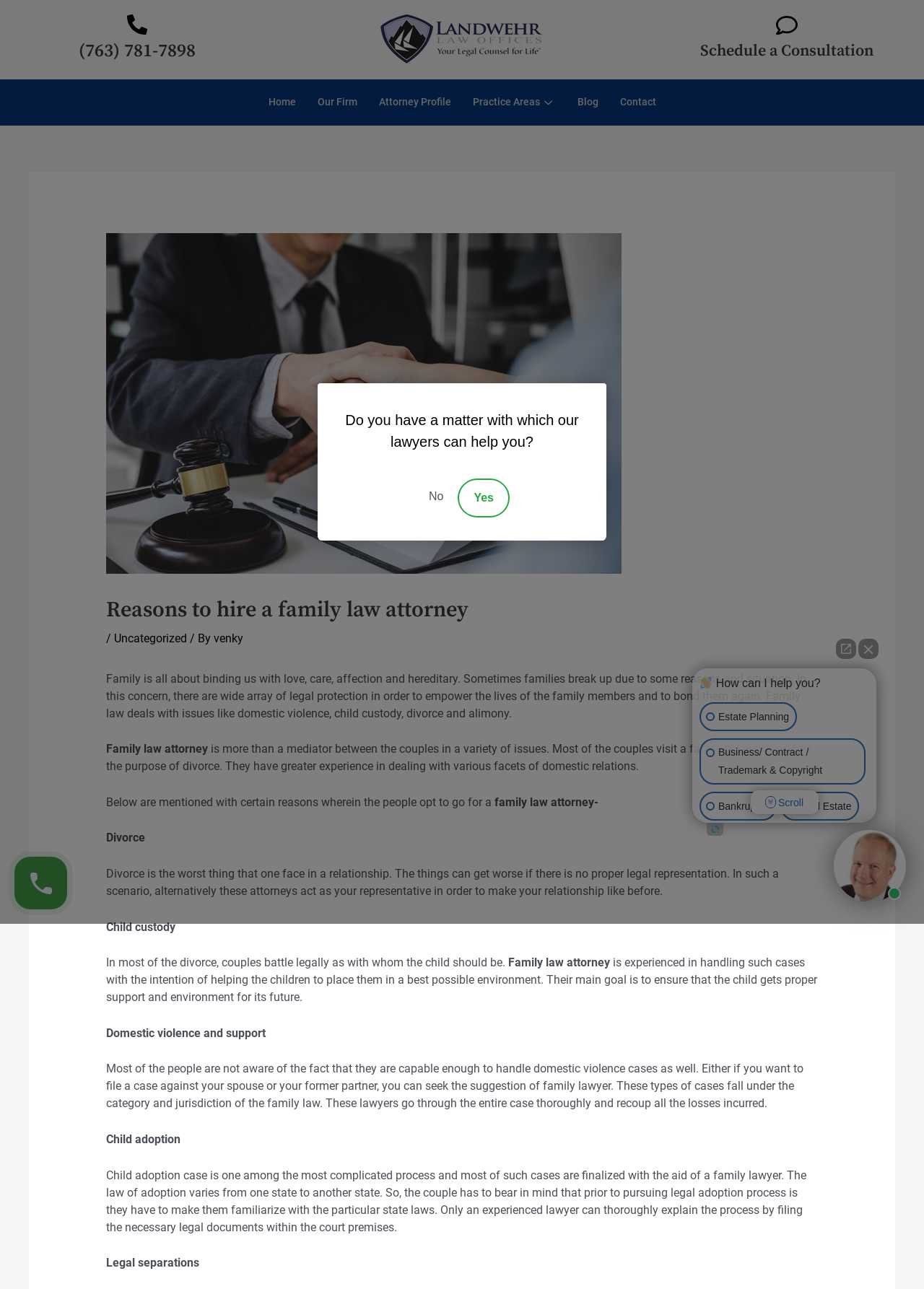Describe in detail what you see on the webpage.

The webpage is about Landwehr Law, a law firm that specializes in family law. At the top of the page, there is a heading with the phone number "(763) 781-7898" and a link to schedule a consultation. Below this, there is a navigation menu with links to different sections of the website, including "Home", "Our Firm", "Attorney Profile", "Practice Areas", "Blog", and "Contact".

The main content of the page is divided into sections, each discussing a different reason to hire a family law attorney. The first section explains that family law deals with issues like domestic violence, child custody, divorce, and alimony. The following sections discuss specific reasons to hire a family law attorney, including divorce, child custody, domestic violence and support, child adoption, and legal separations. Each section provides a brief explanation of the issue and how a family law attorney can help.

On the right side of the page, there is a widget with an avatar and a button to close the chat widget. Below this, there are links to different practice areas, including Estate Planning, Business/Contract/Trademark & Copyright, Bankruptcy, Real Estate, Family & Divorce, and Accidents & Injuries.

At the bottom of the page, there is a section with a question "Do you have a matter with which our lawyers can help you?" and two links to respond "No" or "Yes".